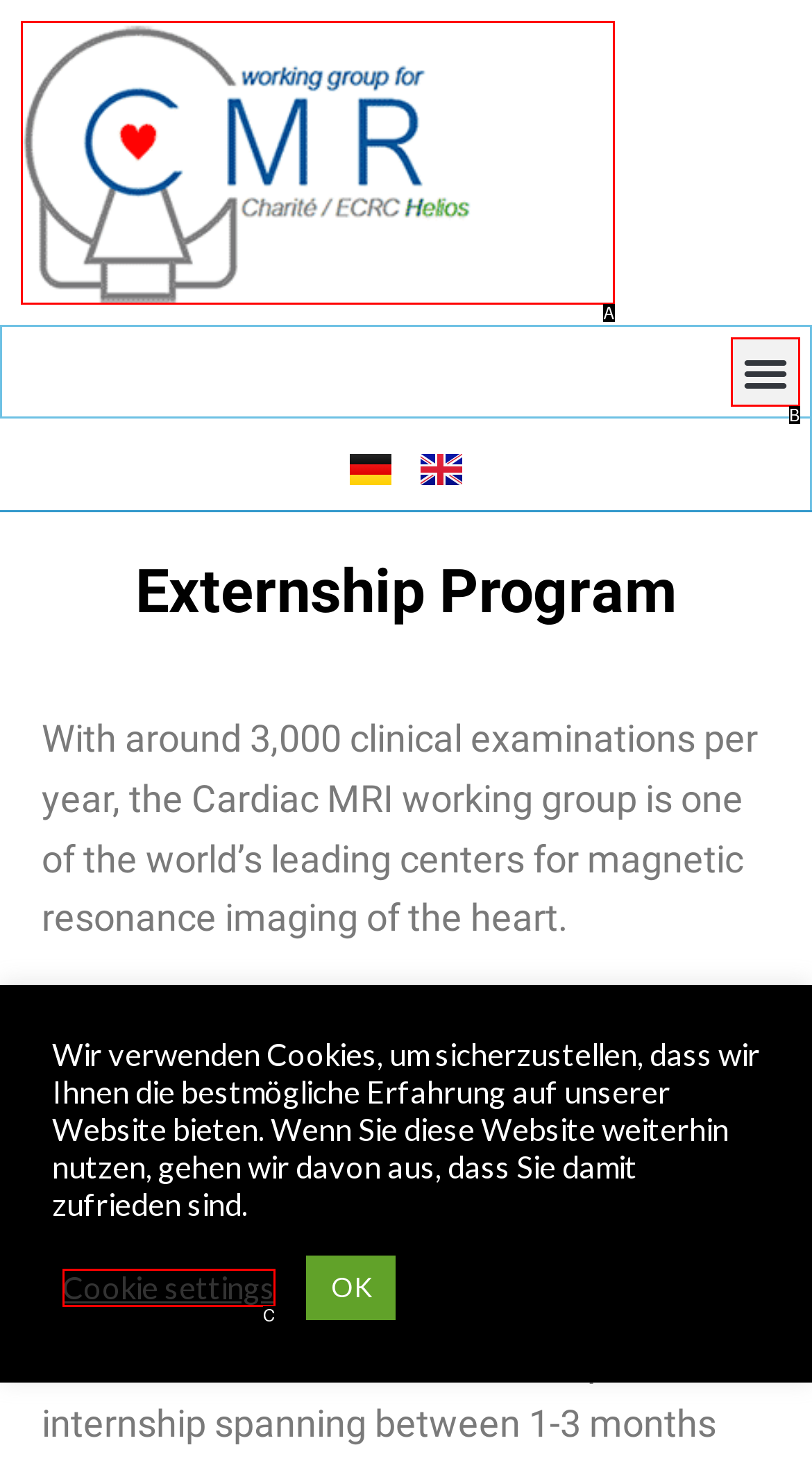Identify which HTML element matches the description: alt="AG KARDIALE MRT". Answer with the correct option's letter.

A